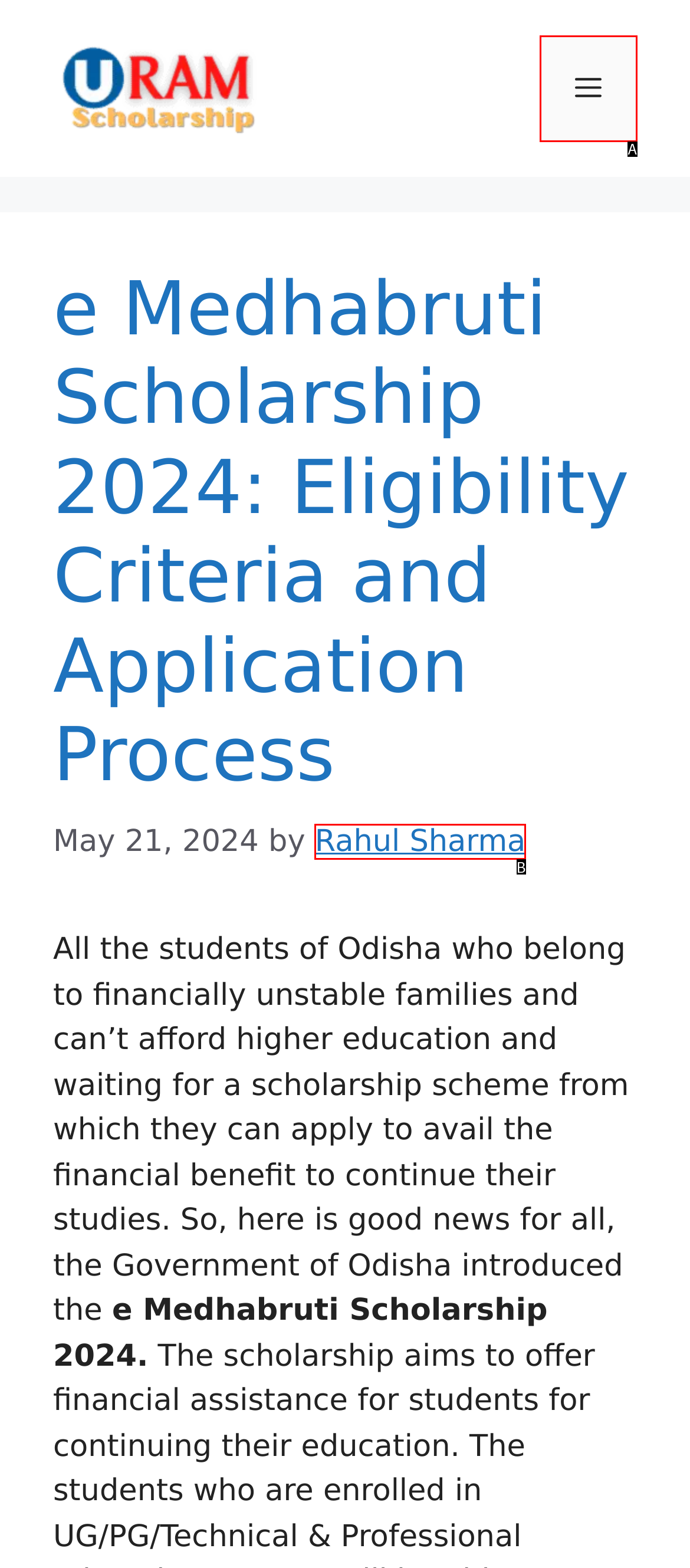Tell me which one HTML element best matches the description: Menu Answer with the option's letter from the given choices directly.

A